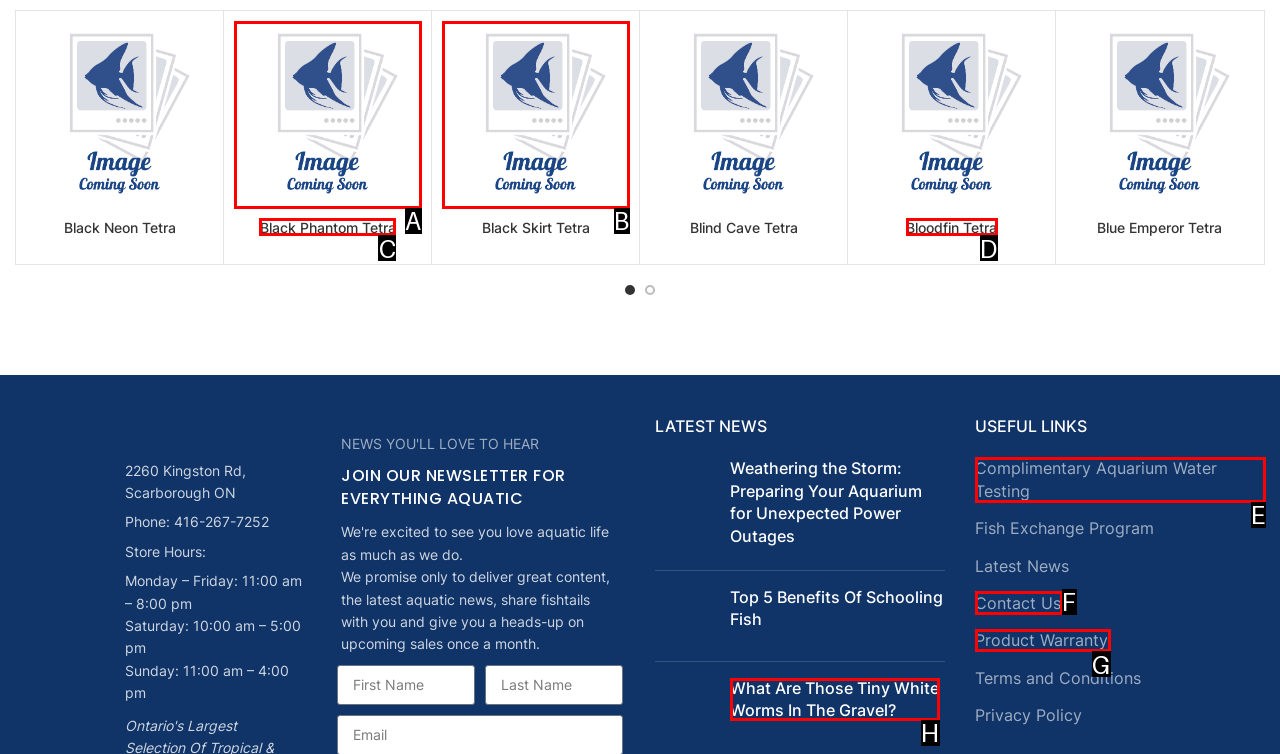Indicate the letter of the UI element that should be clicked to accomplish the task: Contact us. Answer with the letter only.

F